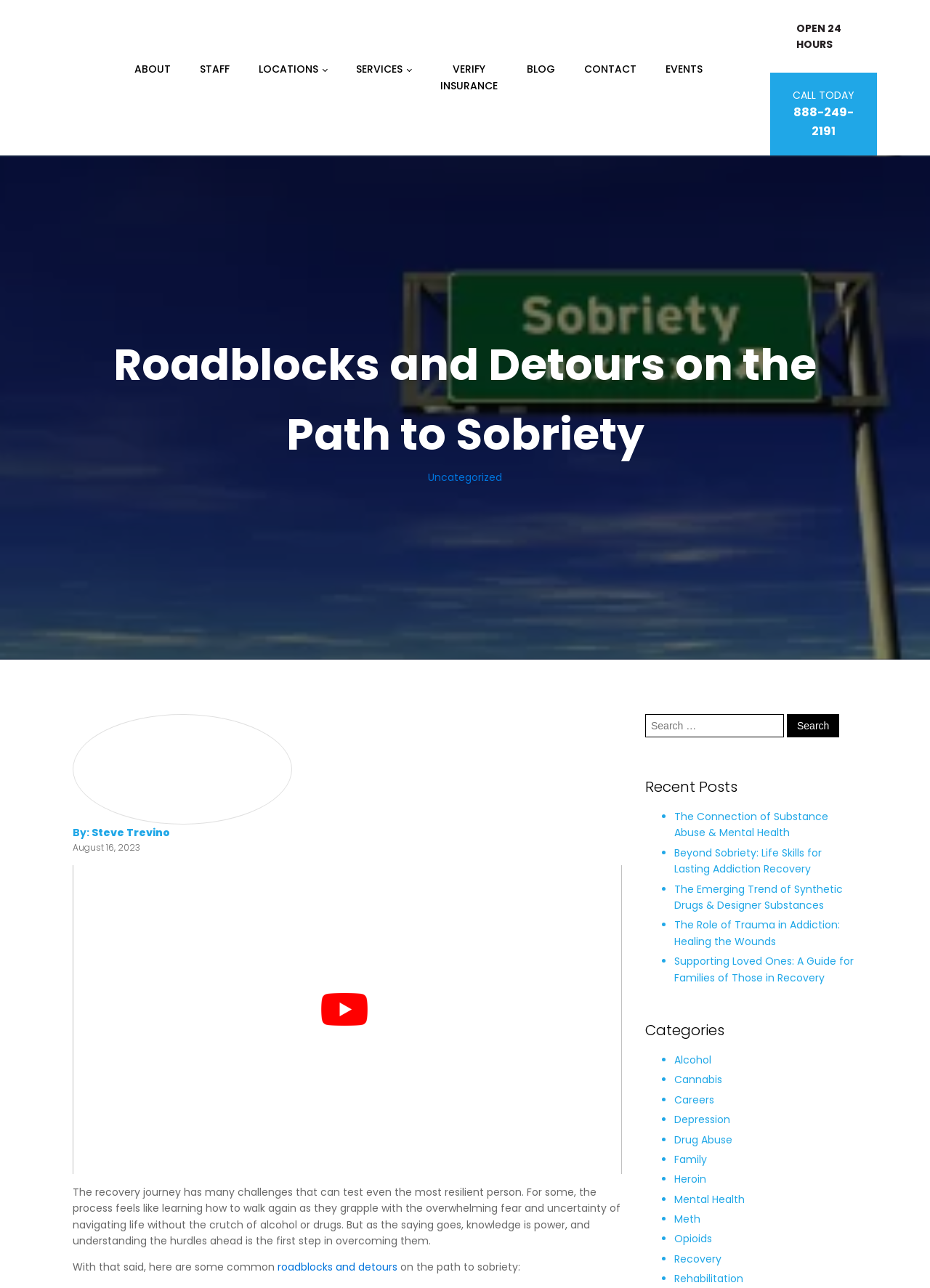With reference to the screenshot, provide a detailed response to the question below:
What is the author of the article?

I found the author's name by looking at the byline of the article, which mentions 'By: Steve Trevino', indicating that Steve Trevino is the author of the article.